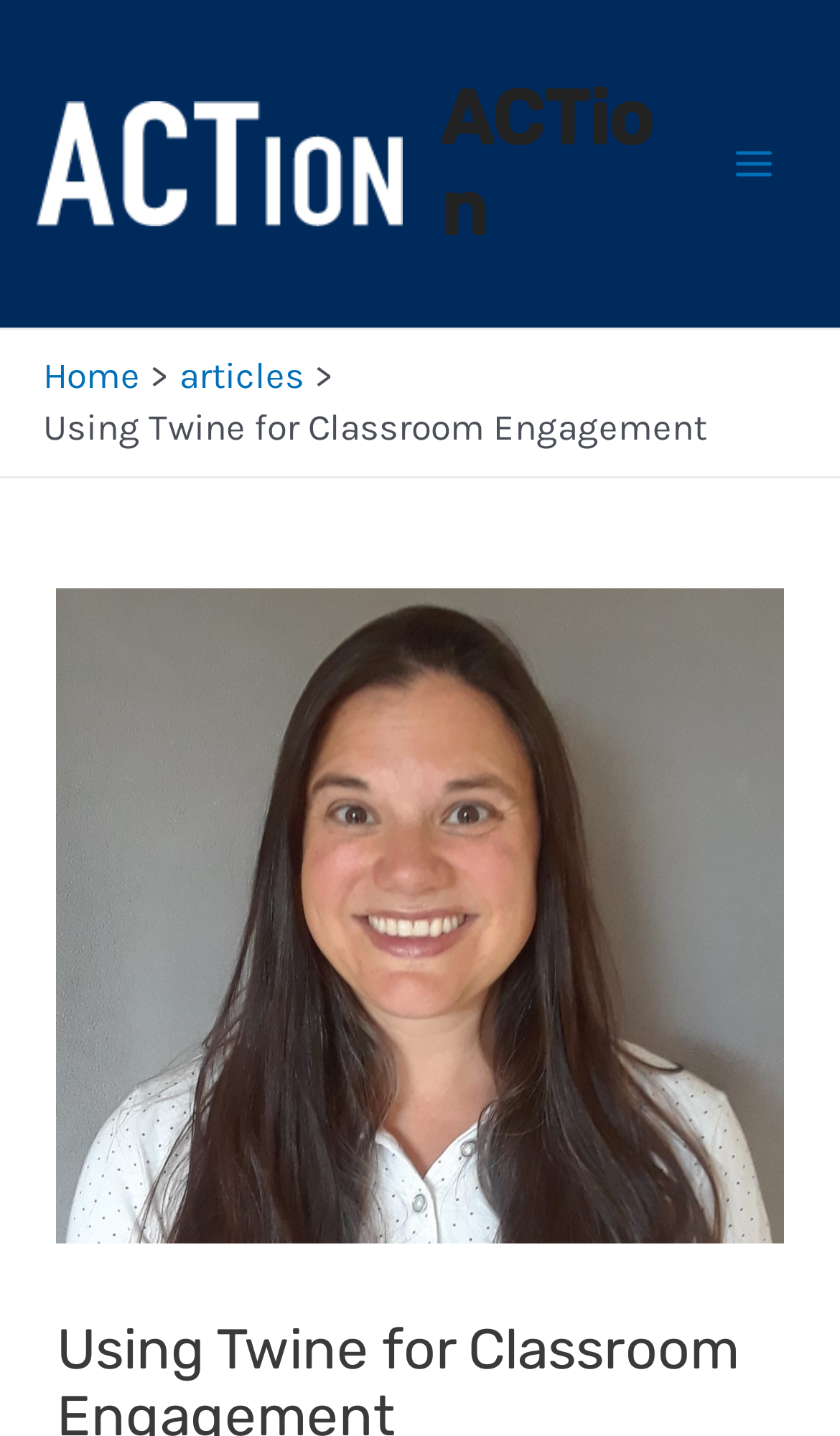Provide a brief response to the question using a single word or phrase: 
Is the main menu button expanded?

No